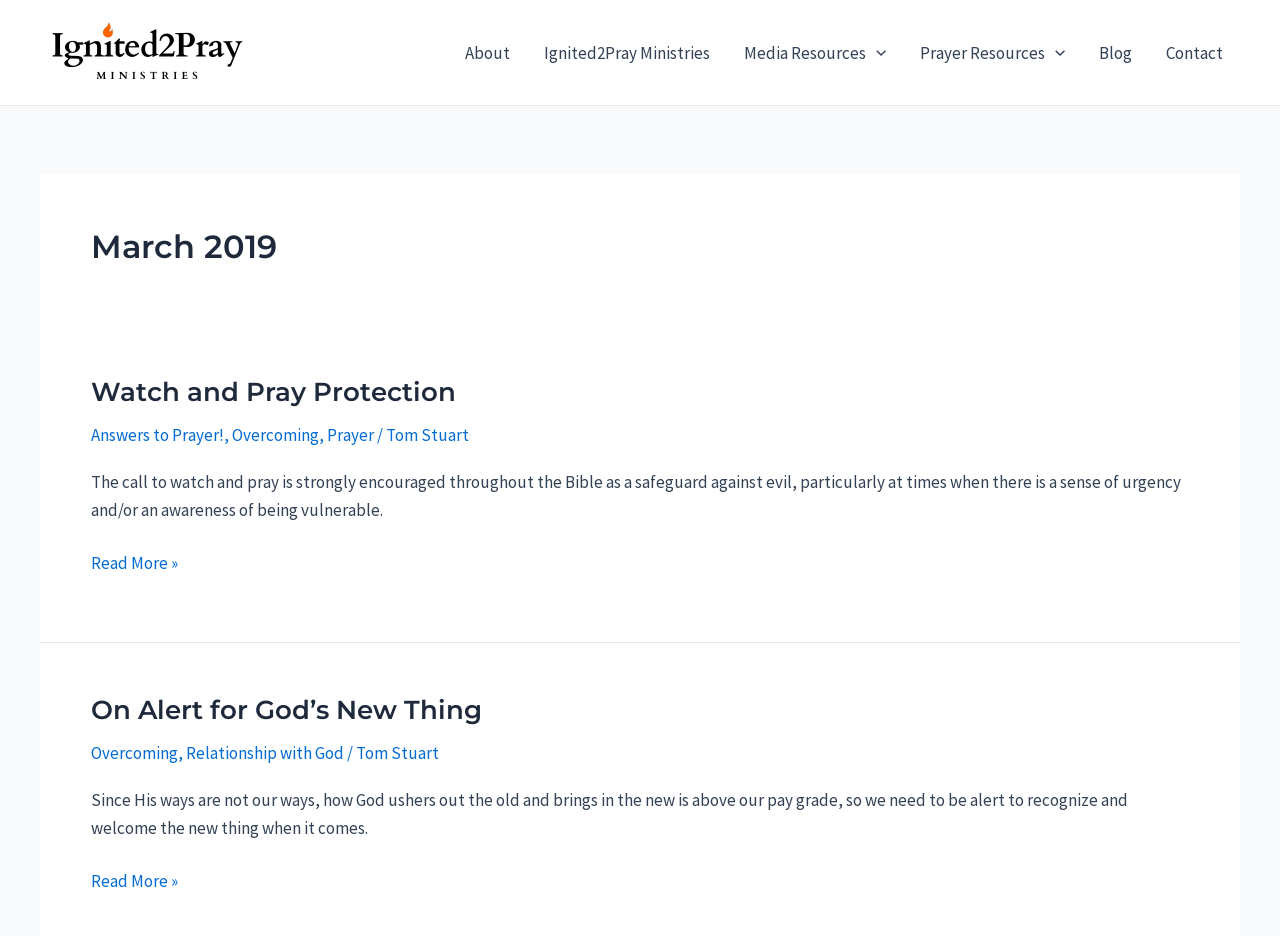Highlight the bounding box coordinates of the element you need to click to perform the following instruction: "Visit Ignited2Pray Ministries page."

[0.411, 0.013, 0.568, 0.099]